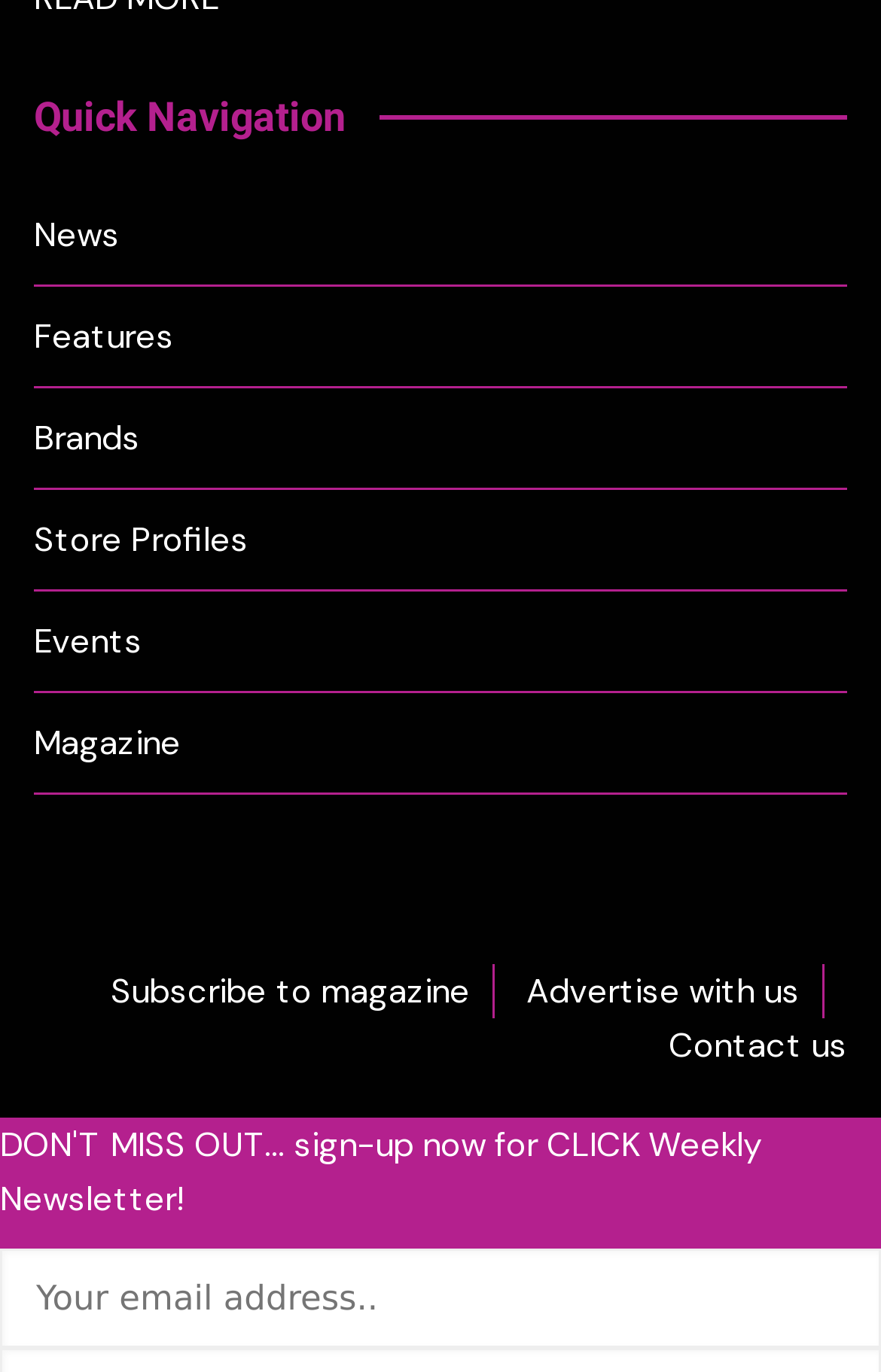Respond to the question below with a single word or phrase: What is the purpose of the 'Contact us' link?

Get in touch with the website